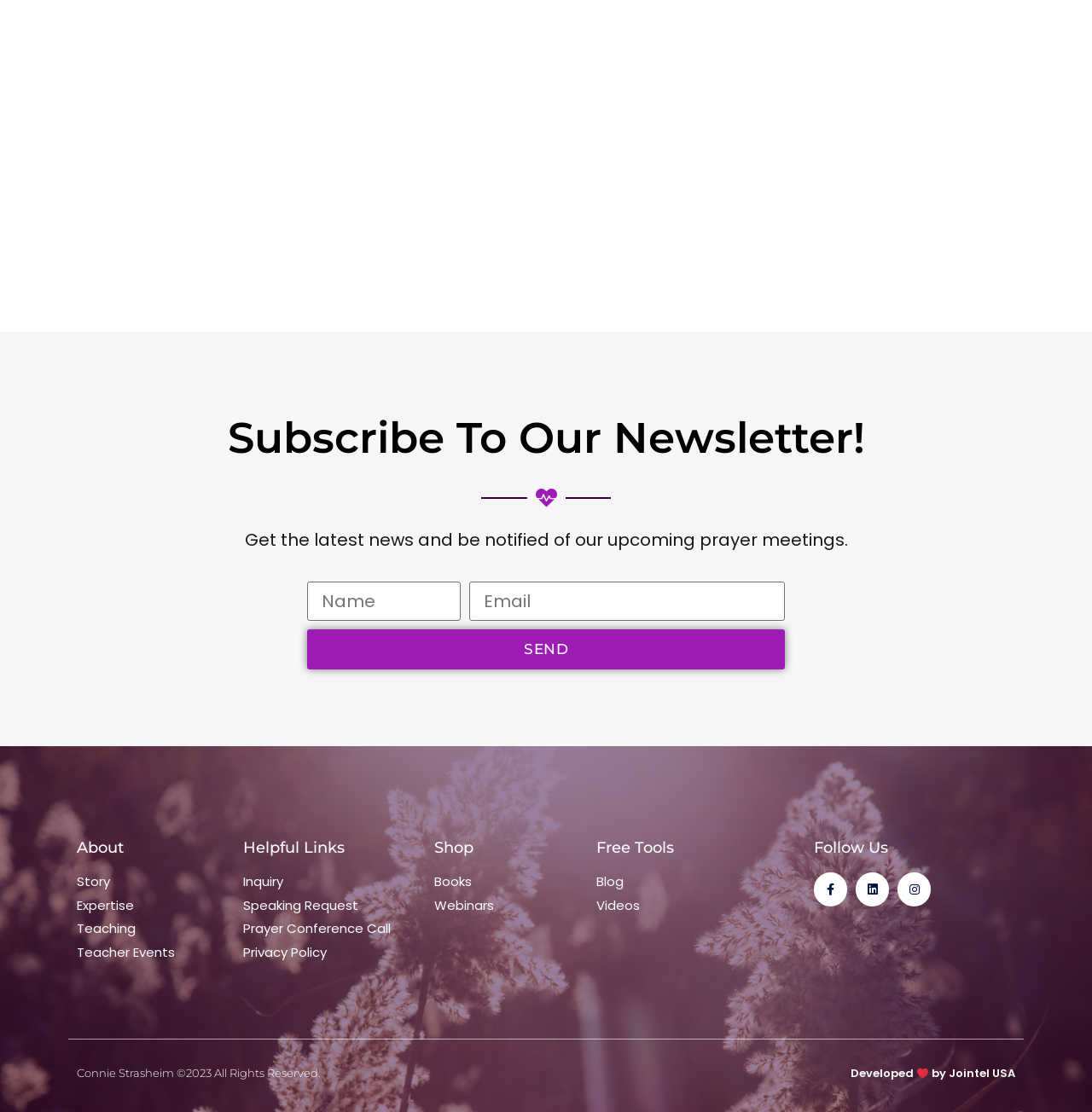Determine the bounding box coordinates for the region that must be clicked to execute the following instruction: "Click the SEND button".

[0.281, 0.566, 0.719, 0.602]